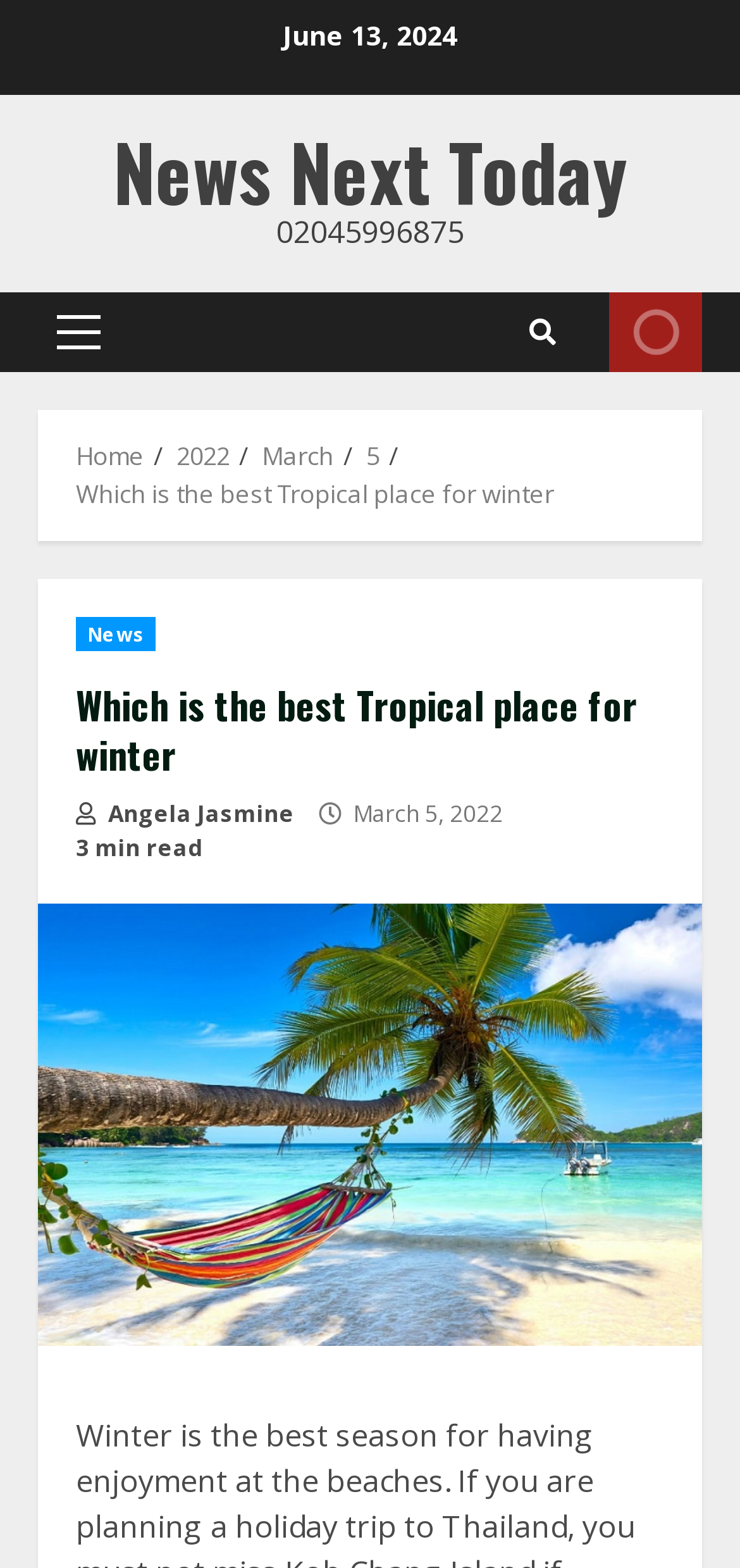Specify the bounding box coordinates of the area to click in order to execute this command: 'Go to the 'Primary Menu''. The coordinates should consist of four float numbers ranging from 0 to 1, and should be formatted as [left, top, right, bottom].

[0.051, 0.186, 0.162, 0.237]